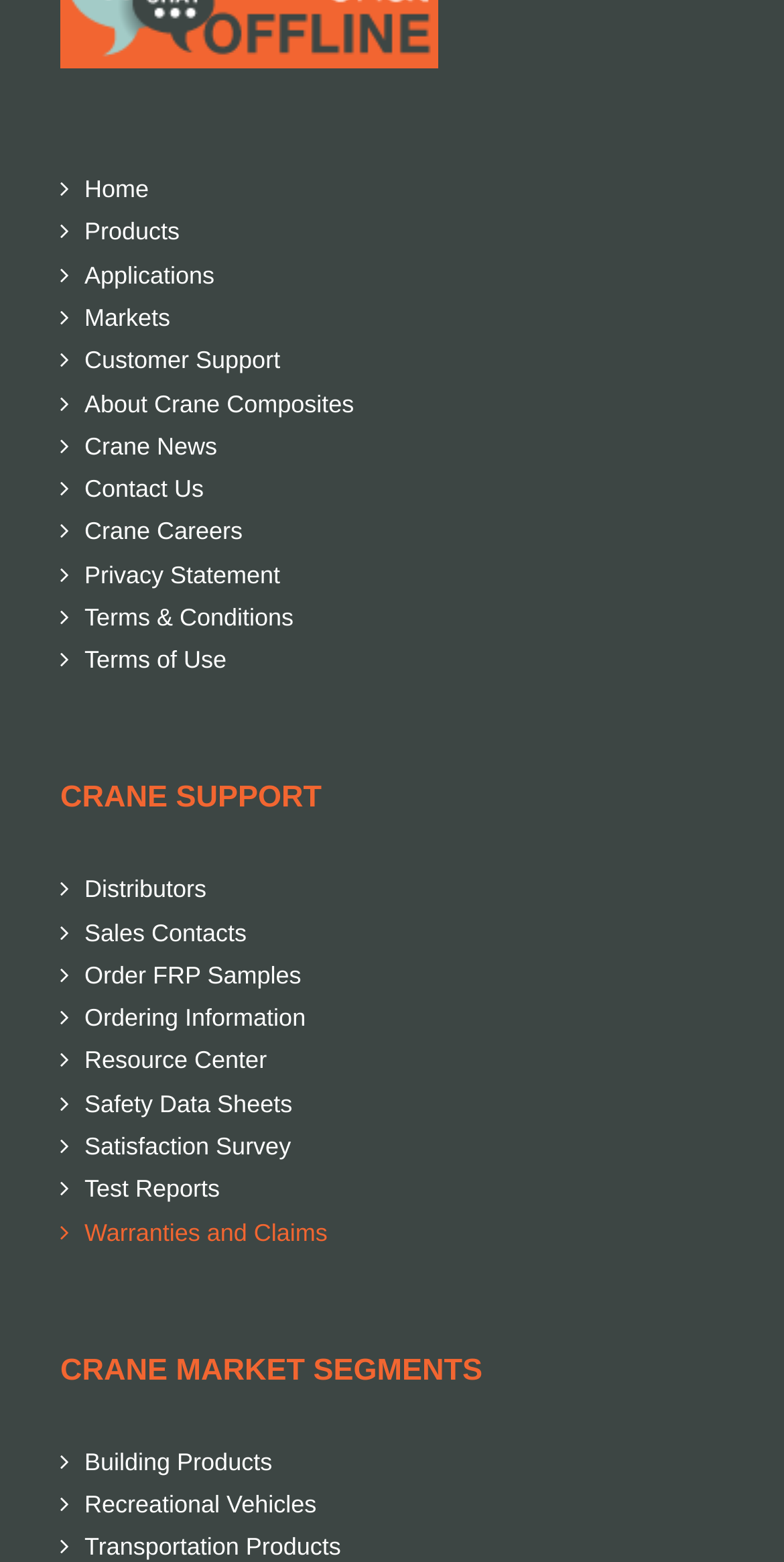Determine the bounding box coordinates of the clickable region to carry out the instruction: "explore building products".

[0.108, 0.923, 0.897, 0.949]